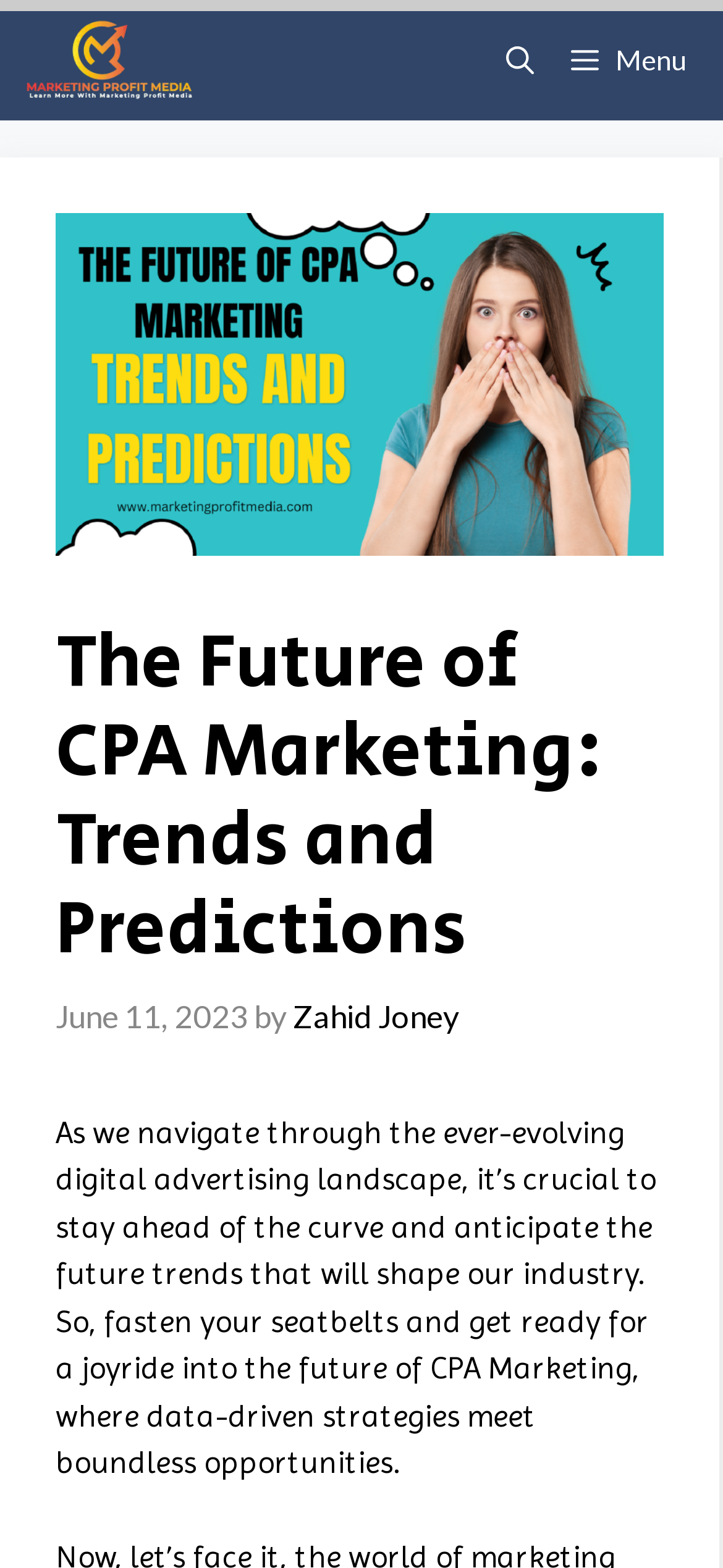Utilize the details in the image to thoroughly answer the following question: Who is the author of the article?

I identified the author by looking at the link below the main heading, which contains the text 'by Zahid Joney'.